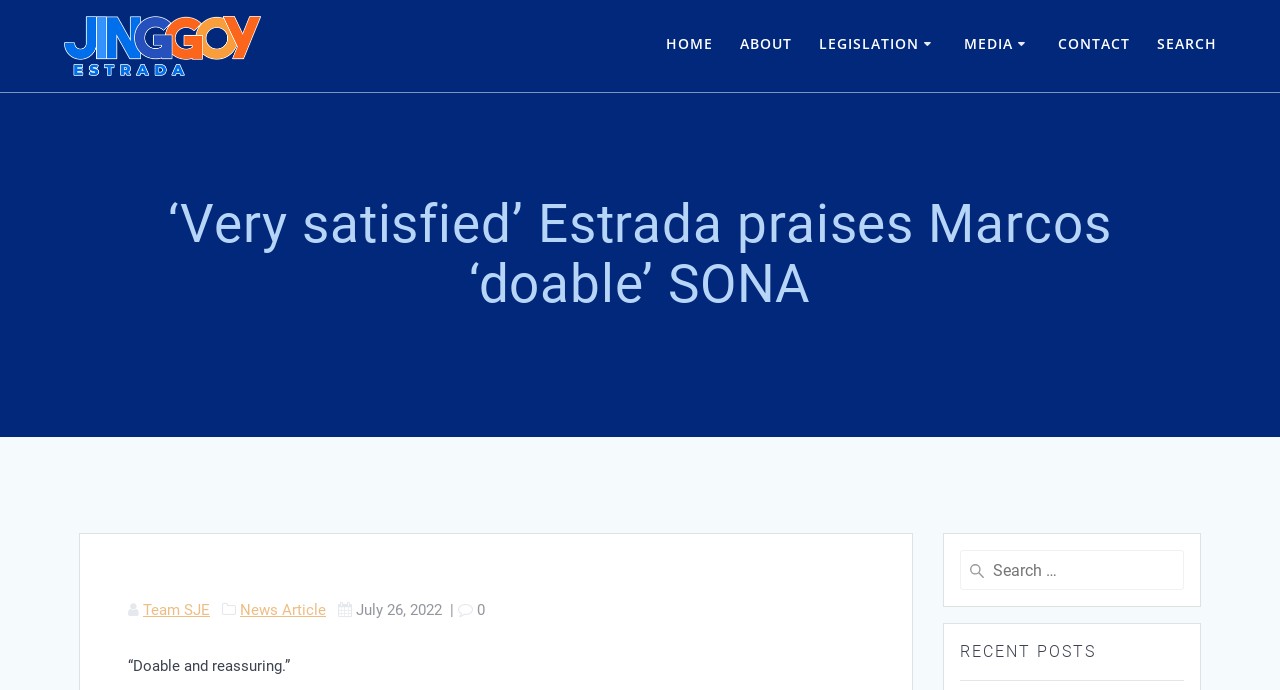Please study the image and answer the question comprehensively:
What is the category of the link '19TH CONGRESS'?

I found the answer by looking at the link element with the text '19TH CONGRESS' and its parent element, which is a link with the text 'LEGISLATION' and an icon, indicating that '19TH CONGRESS' is a subcategory of LEGISLATION.